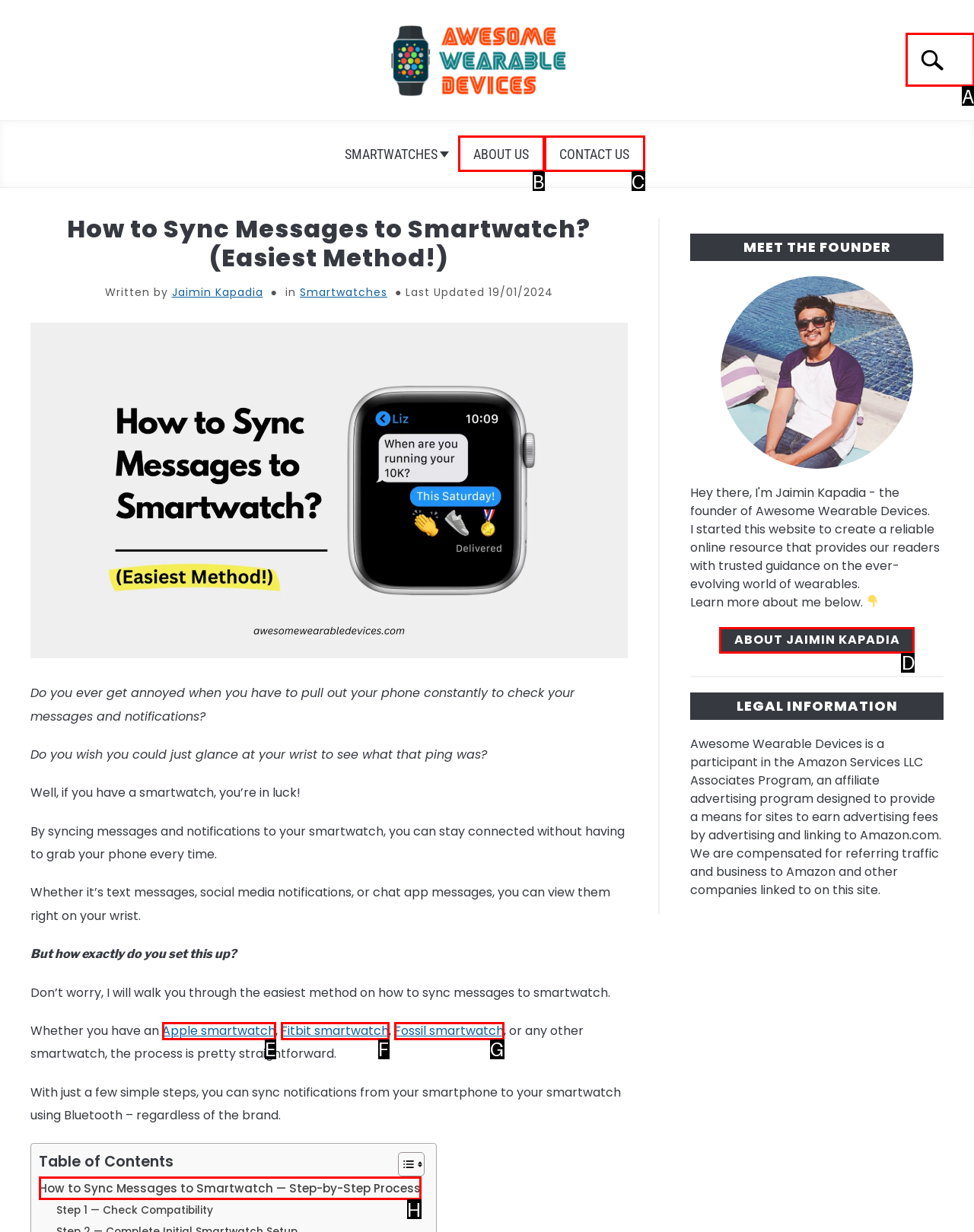Specify the letter of the UI element that should be clicked to achieve the following: Learn more about the founder
Provide the corresponding letter from the choices given.

D